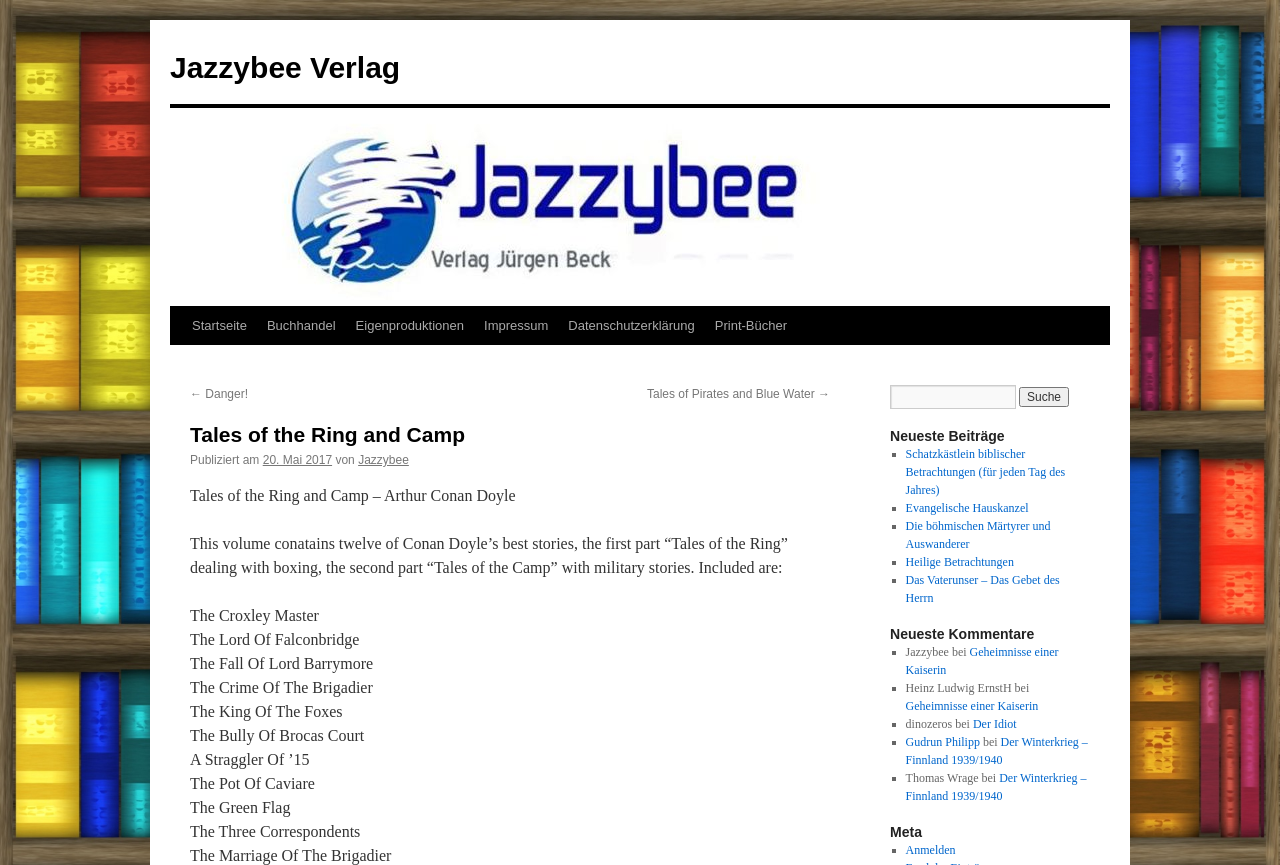Identify and provide the main heading of the webpage.

Tales of the Ring and Camp